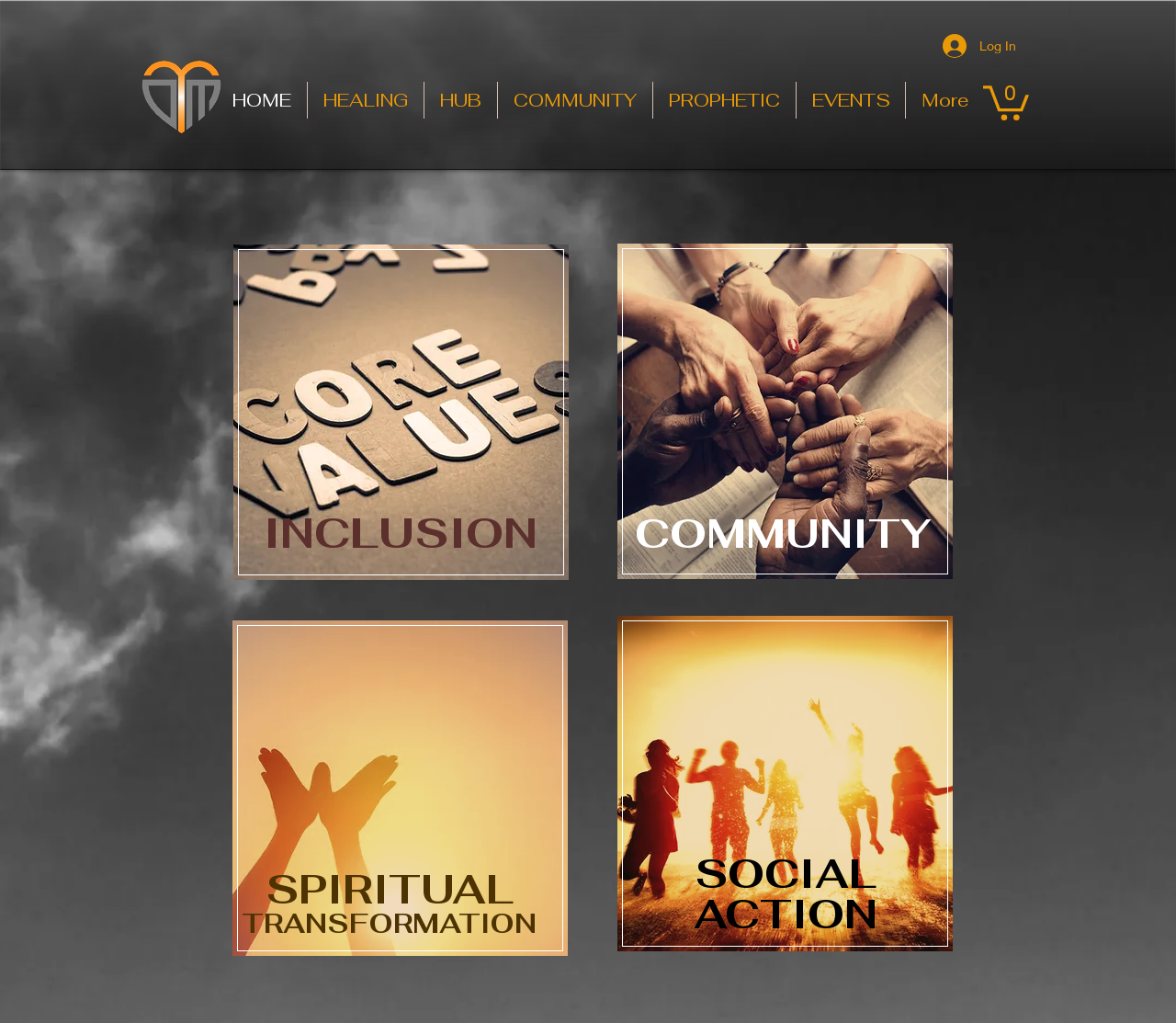What is the theme of the last image?
Answer the question with as much detail as possible.

The last image is located in the content region and has a caption 'Social Action Out of the Mire Ministries', indicating that the theme of the image is related to social action.